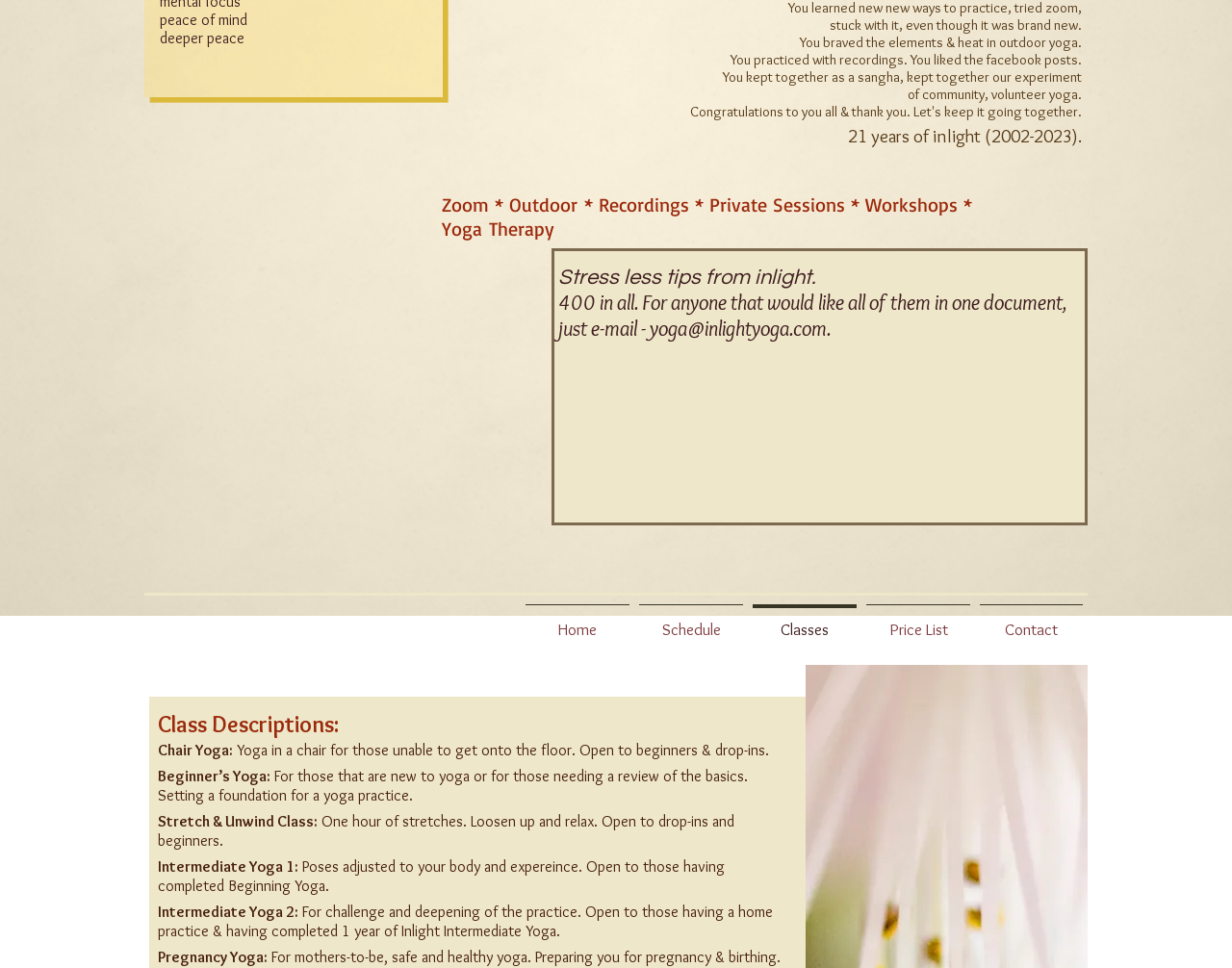Given the description "Toggle website search", provide the bounding box coordinates of the corresponding UI element.

None